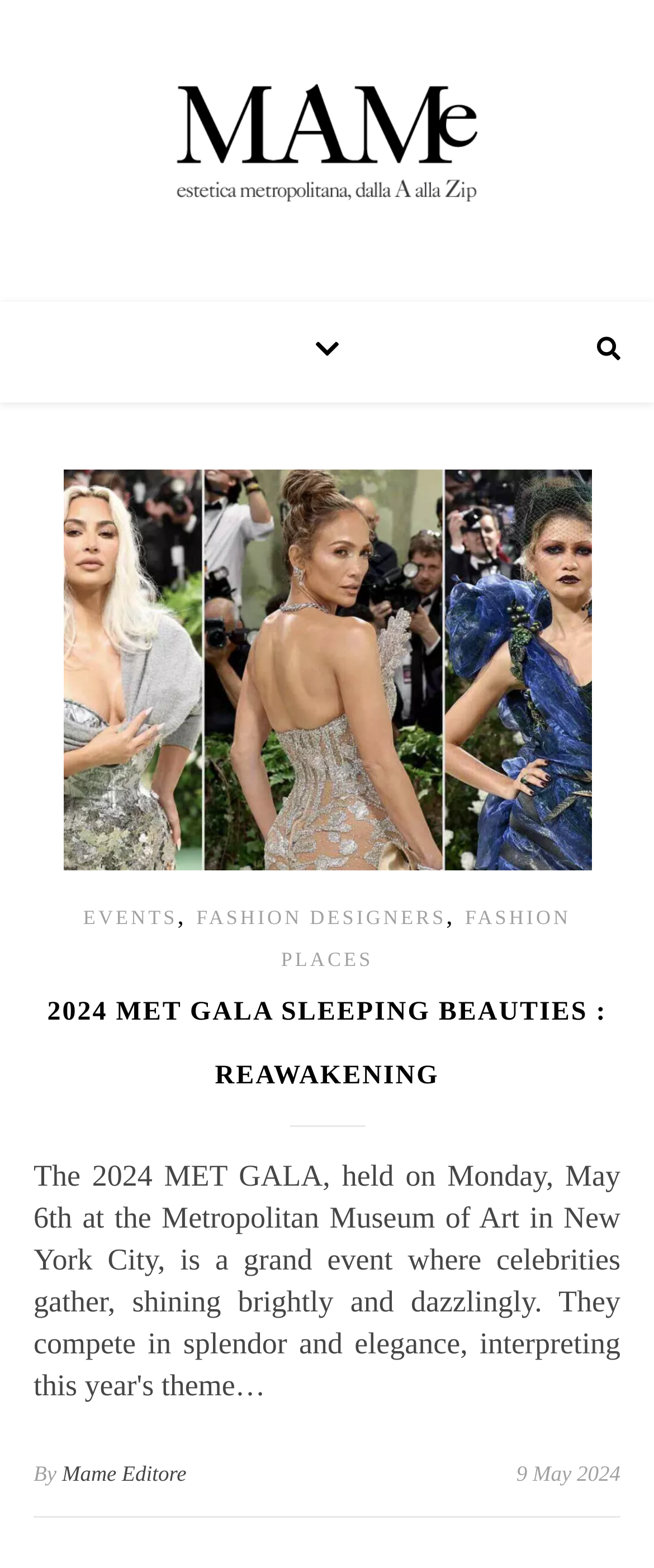Utilize the details in the image to thoroughly answer the following question: What is the name of the event featured on the webpage?

The webpage has a prominent image with the text '2024 Met Gala' which suggests that the event is the main focus of the webpage.